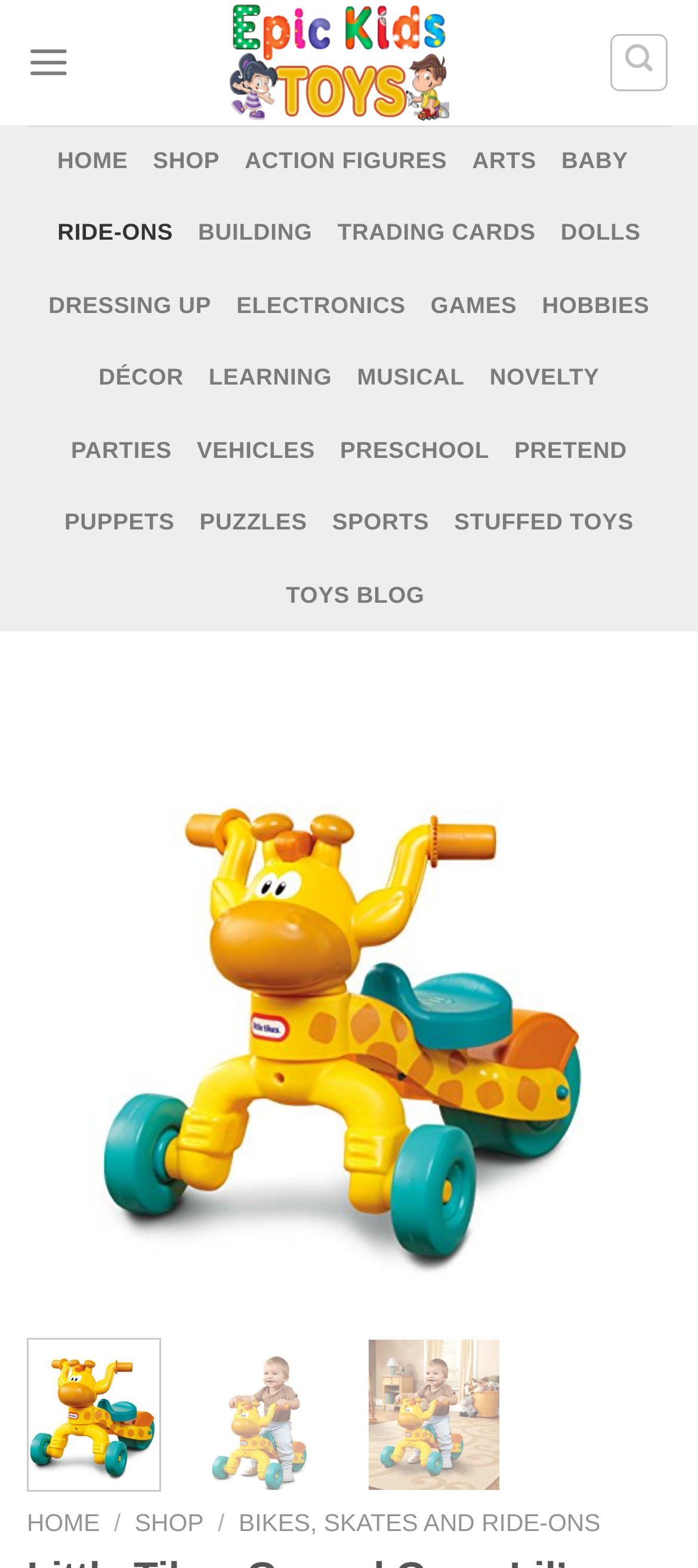Please find the bounding box coordinates of the element that must be clicked to perform the given instruction: "View the previous page". The coordinates should be four float numbers from 0 to 1, i.e., [left, top, right, bottom].

[0.075, 0.604, 0.168, 0.681]